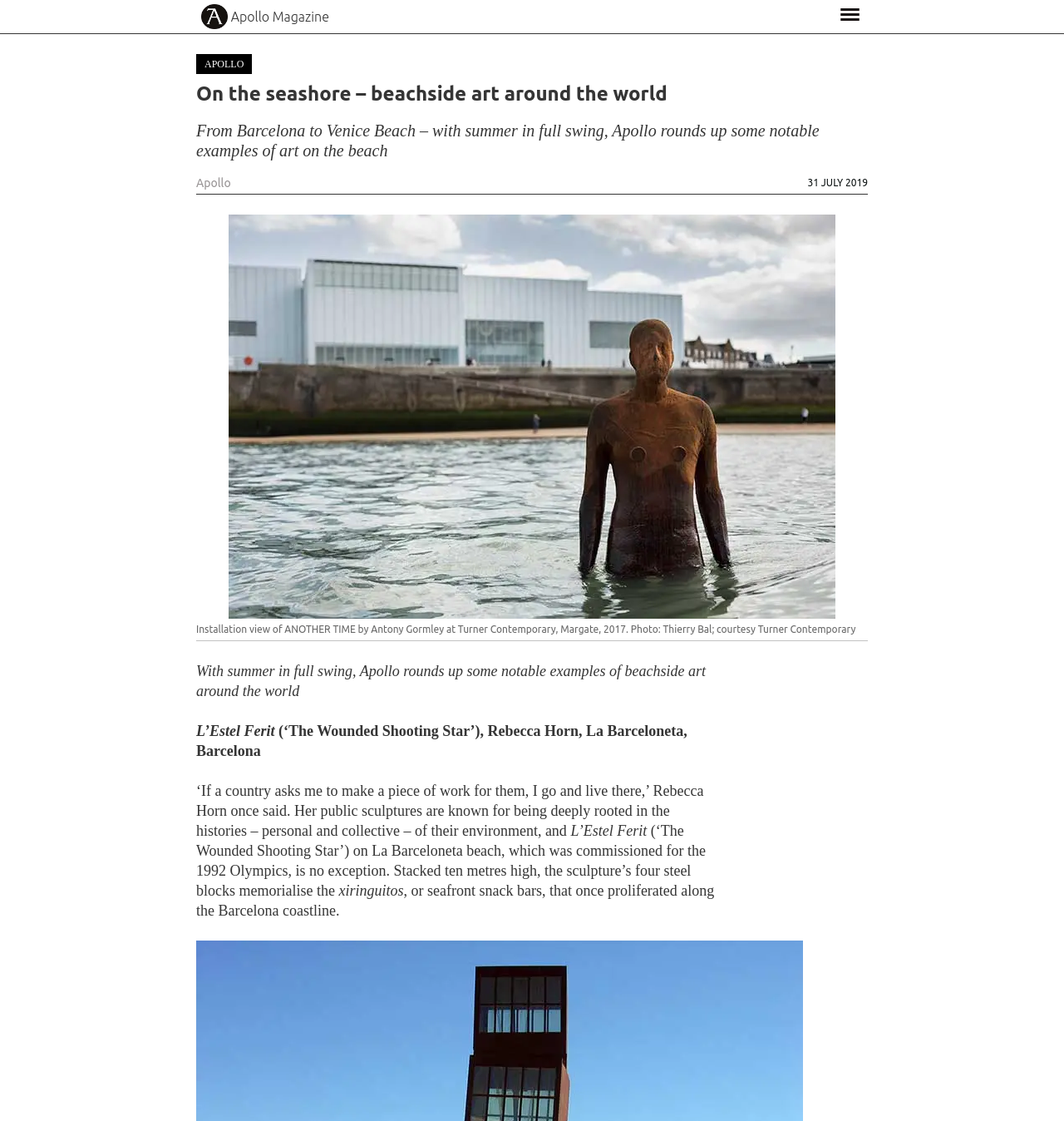What is the topic of the article?
Examine the image closely and answer the question with as much detail as possible.

The topic of the article can be inferred from the heading 'On the seashore – beachside art around the world' and the text that follows, which discusses various examples of art on the beach.